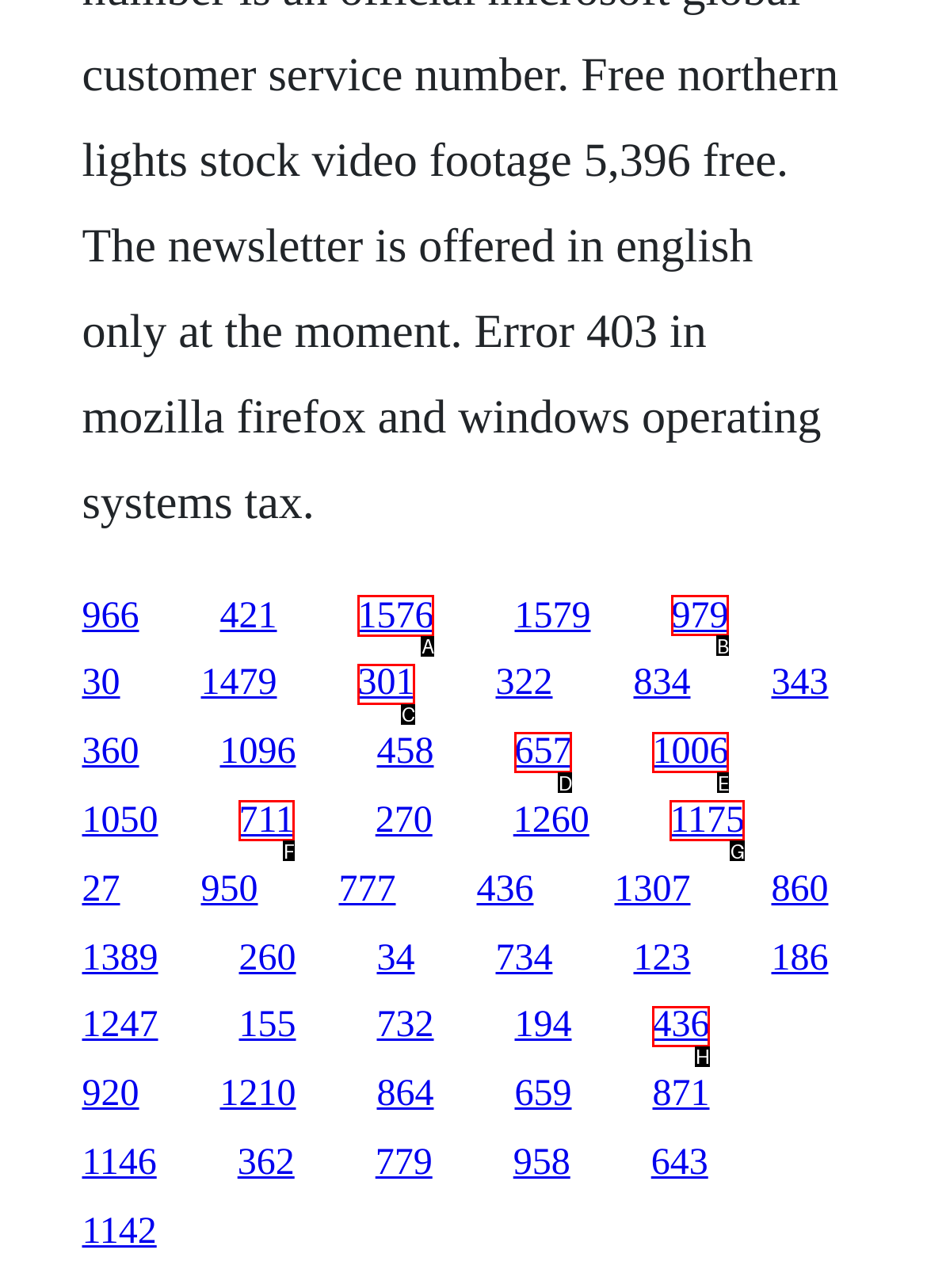Identify which lettered option to click to carry out the task: visit the third link. Provide the letter as your answer.

A